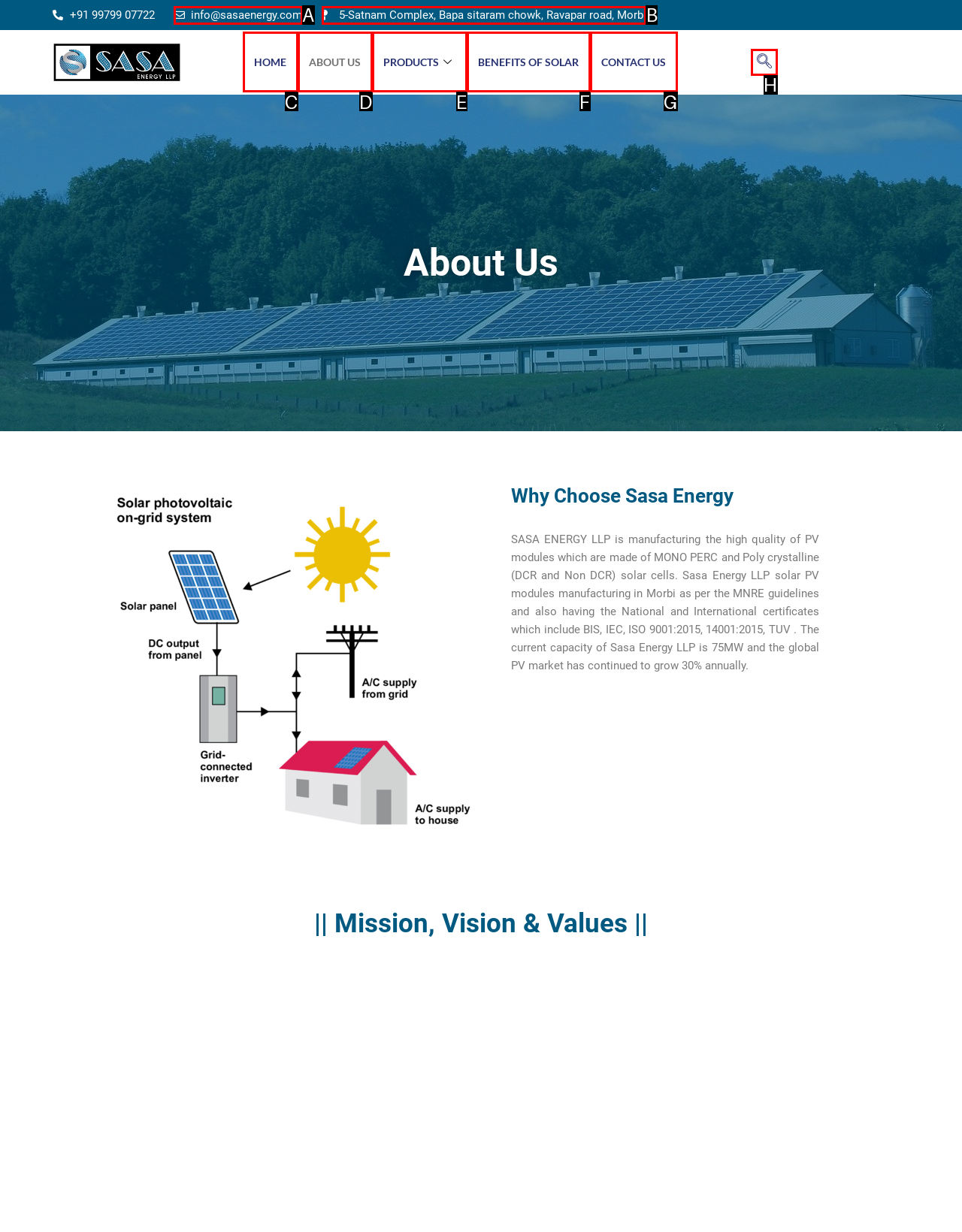Determine which UI element I need to click to achieve the following task: search something Provide your answer as the letter of the selected option.

H